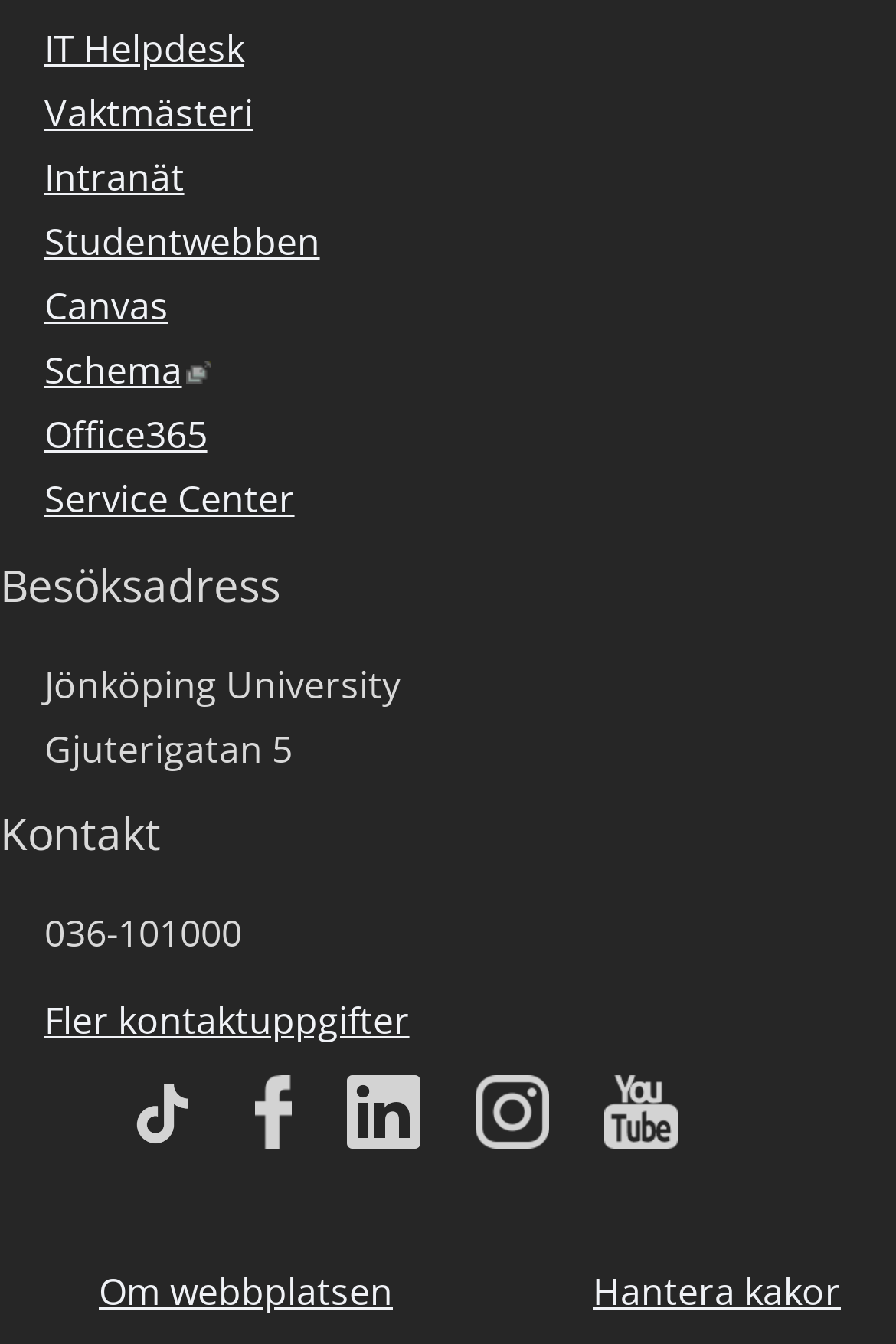Reply to the question with a single word or phrase:
What is the text of the first link in the navigation section?

IT Helpdesk